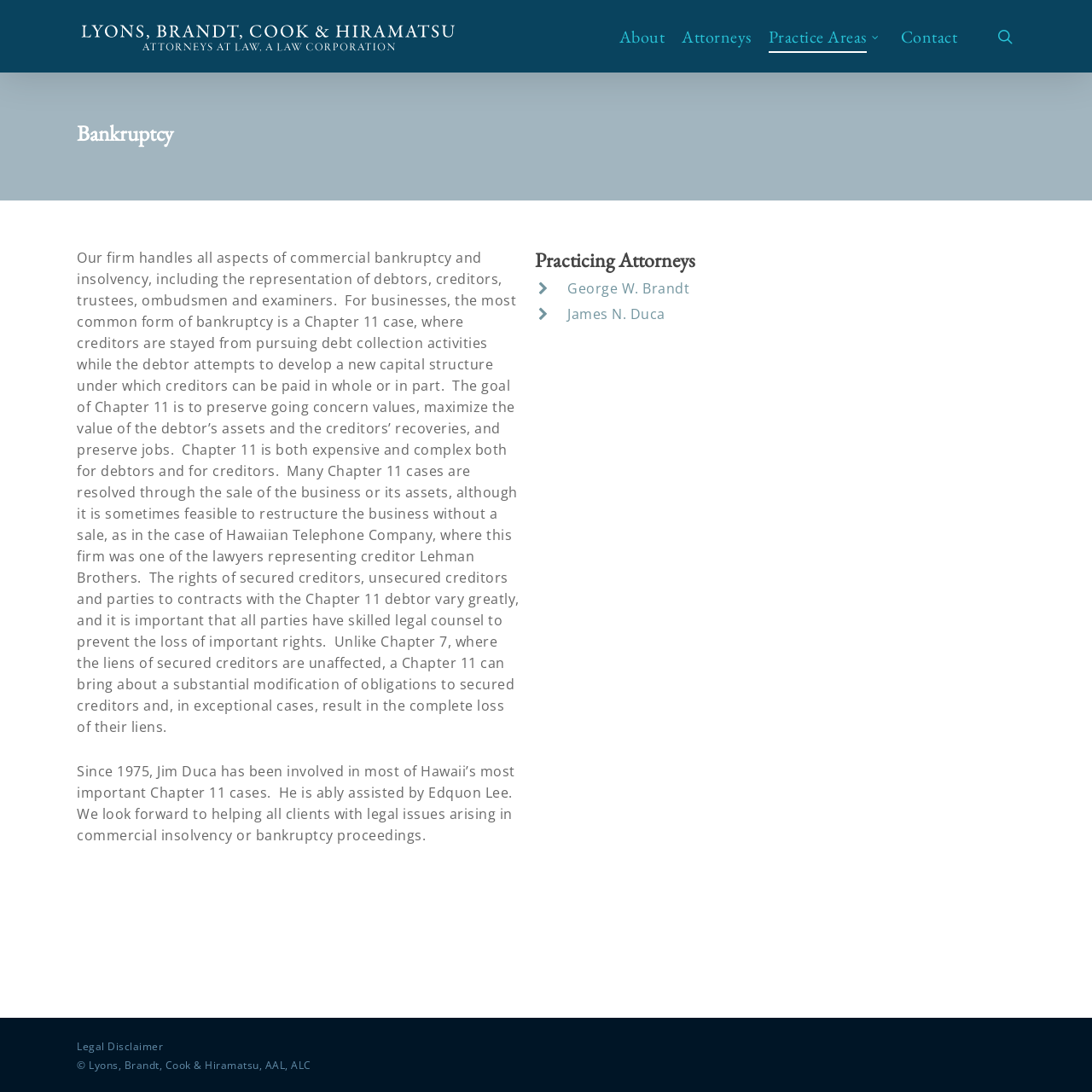What is the copyright information at the bottom of the page?
Answer briefly with a single word or phrase based on the image.

Lyons, Brandt, Cook & Hiramatsu, AAL, ALC